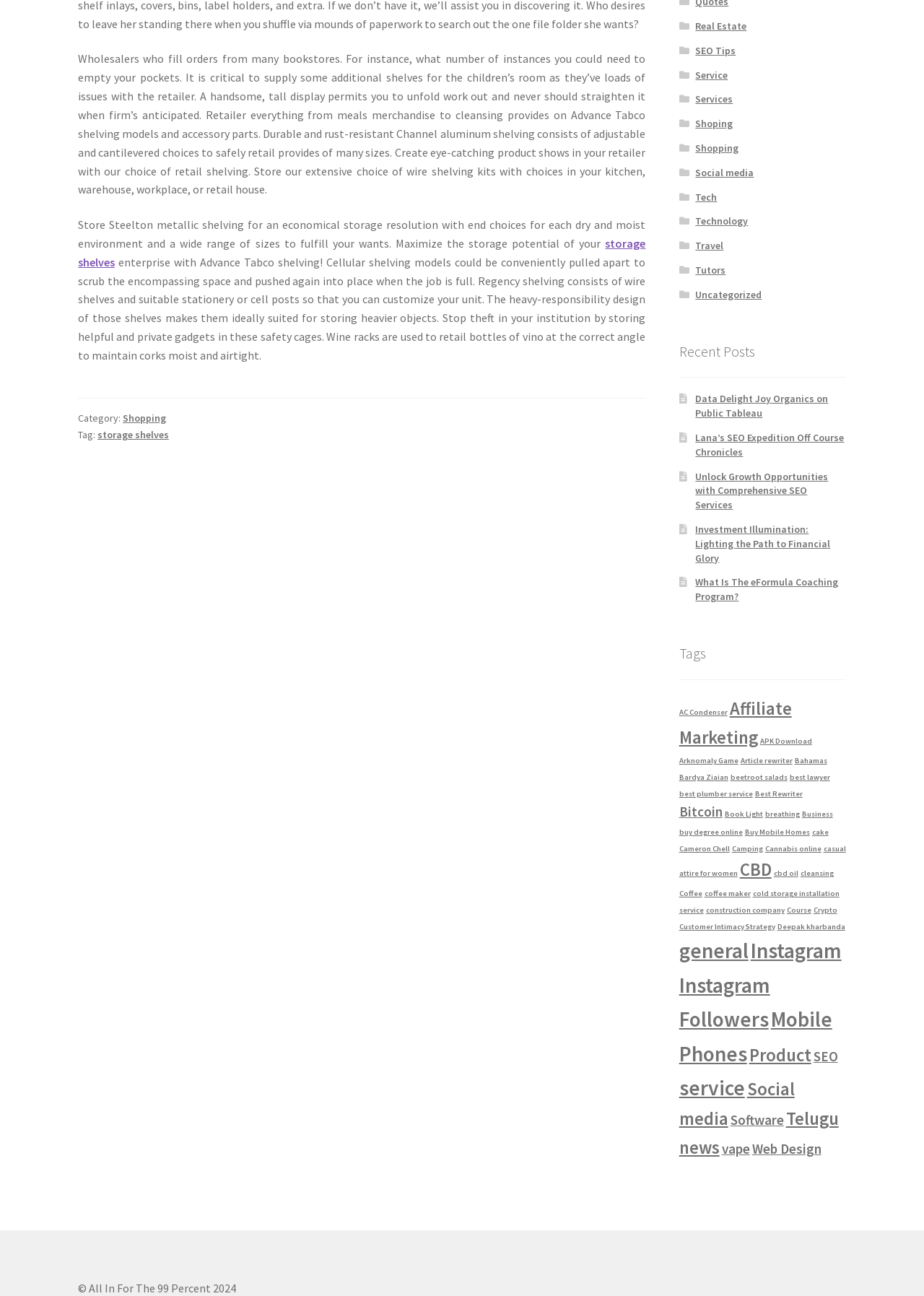Provide a short, one-word or phrase answer to the question below:
What is the name of the section that lists recent posts?

Recent Posts